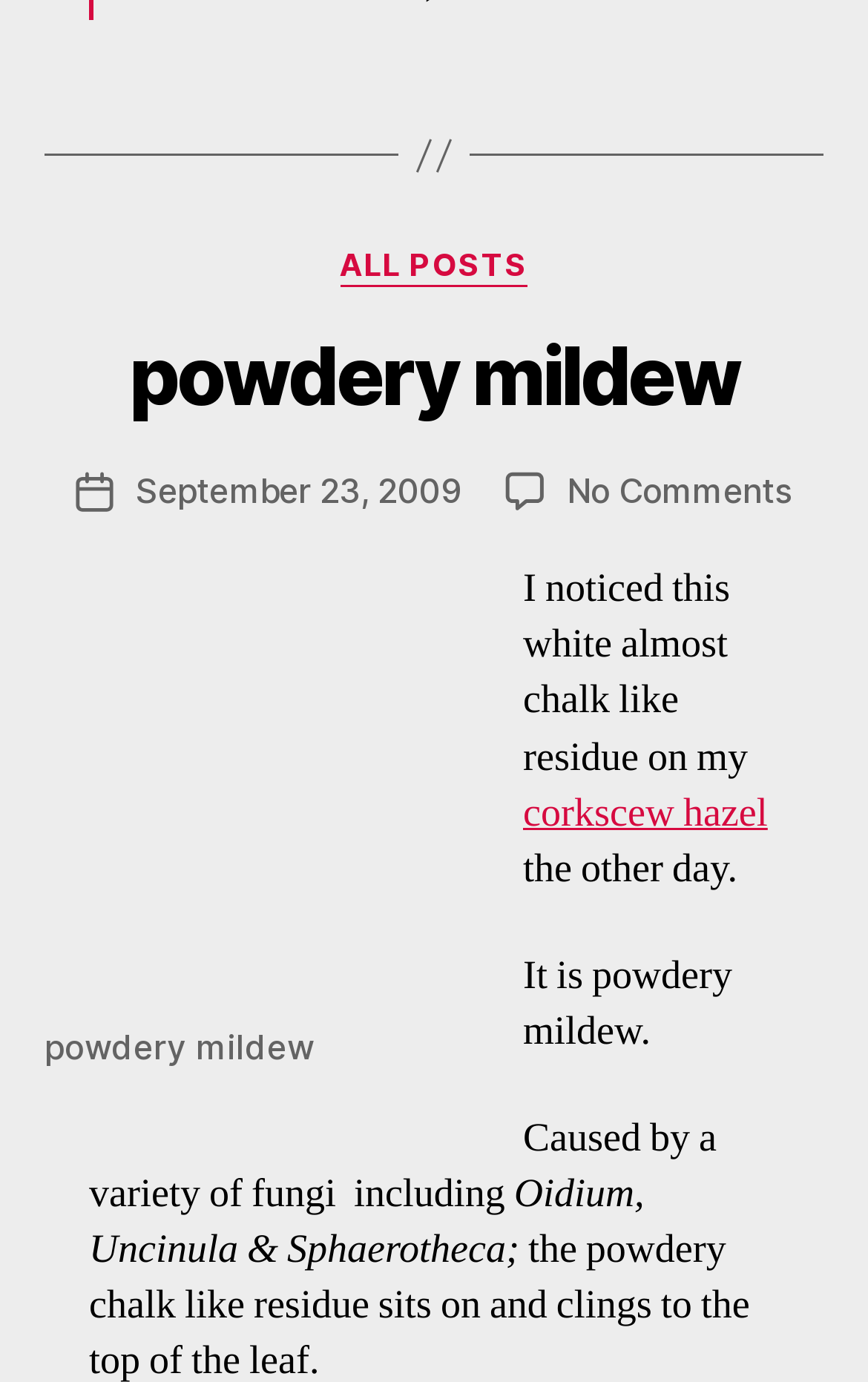Please find the bounding box coordinates of the element's region to be clicked to carry out this instruction: "check the 'September 23, 2009' post date".

[0.157, 0.339, 0.53, 0.37]